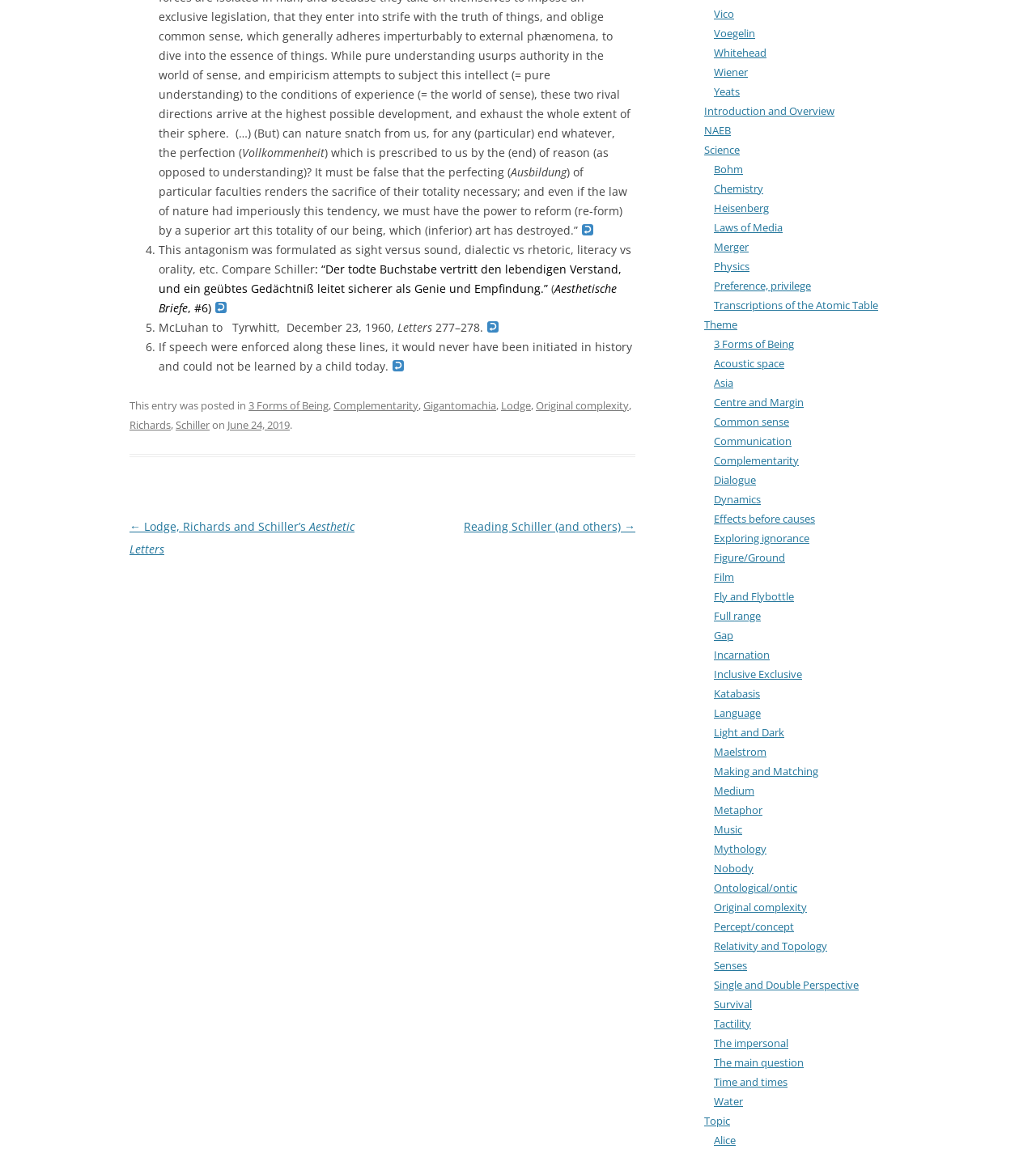Answer the following in one word or a short phrase: 
How many image elements are on the page?

5